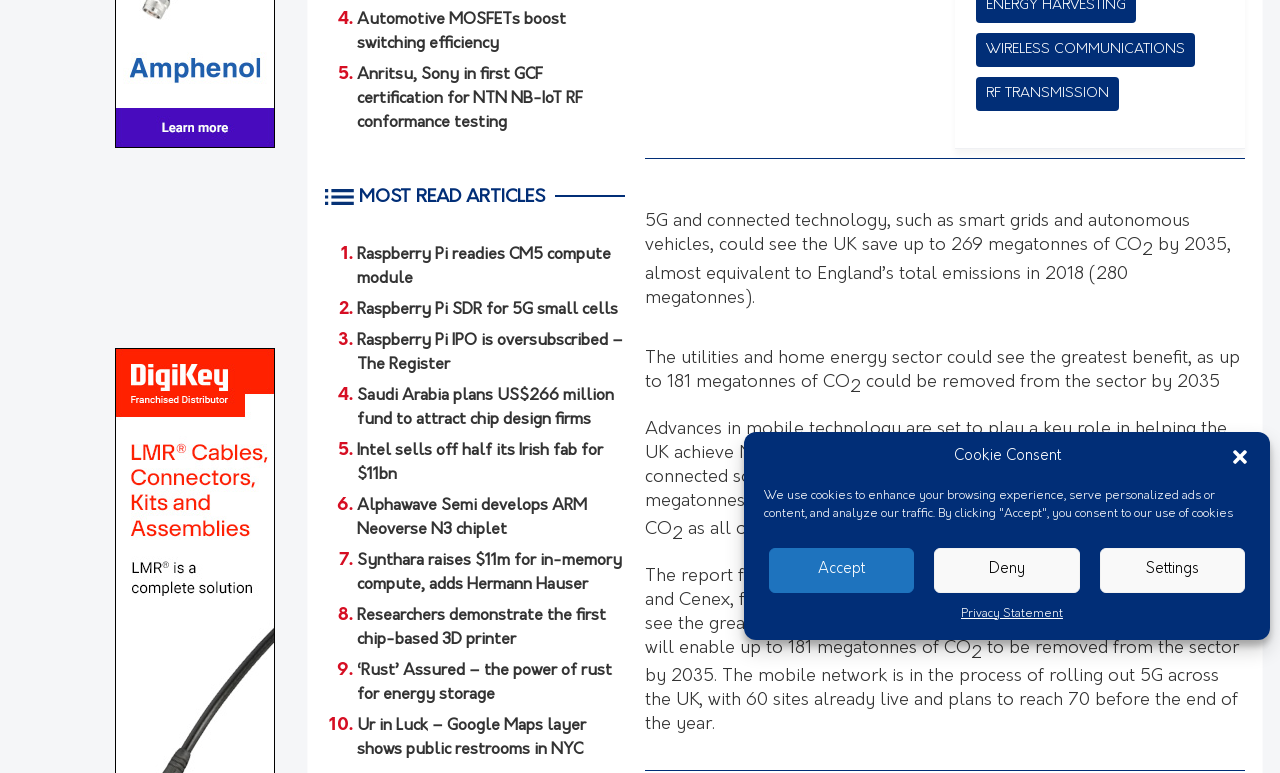Locate the UI element that matches the description Deny in the webpage screenshot. Return the bounding box coordinates in the format (top-left x, top-left y, bottom-right x, bottom-right y), with values ranging from 0 to 1.

[0.73, 0.708, 0.843, 0.767]